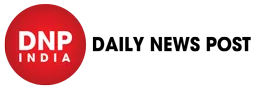Provide a brief response in the form of a single word or phrase:
What is the purpose of the logo's design?

To capture audience attention